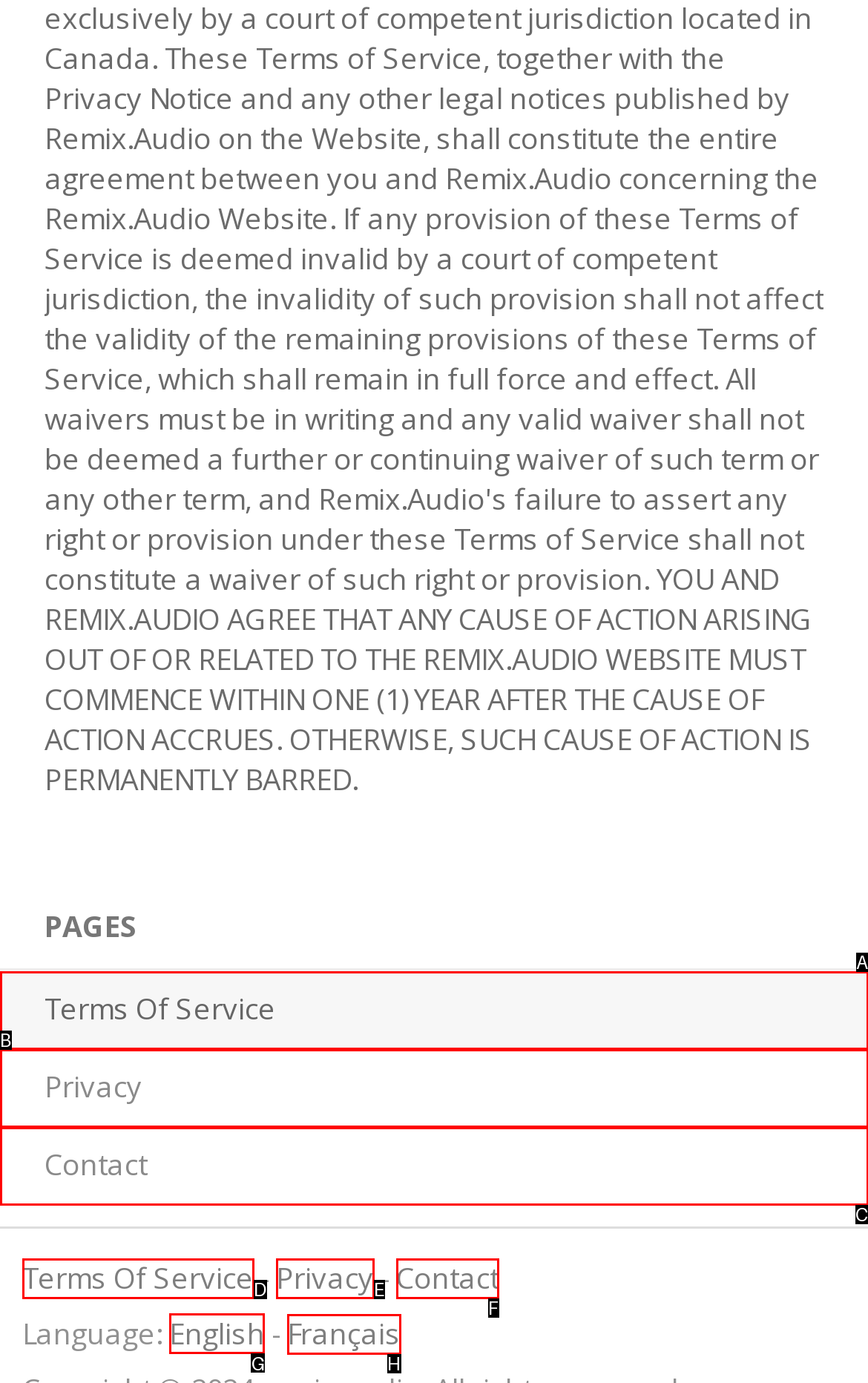Specify which element within the red bounding boxes should be clicked for this task: Change language to English Respond with the letter of the correct option.

G